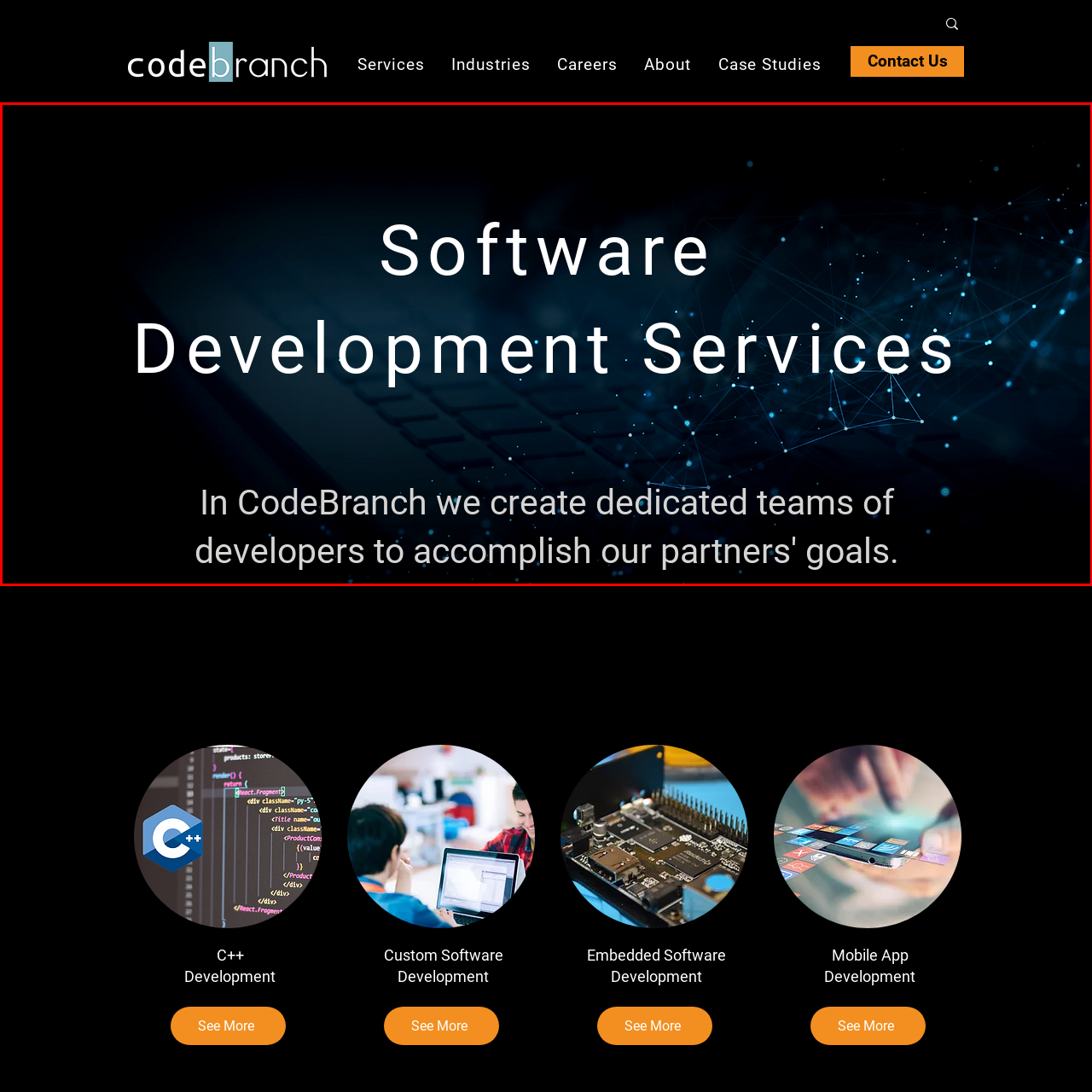Direct your attention to the image enclosed by the red boundary, What is the font style of the title? 
Answer concisely using a single word or phrase.

Sleek, modern